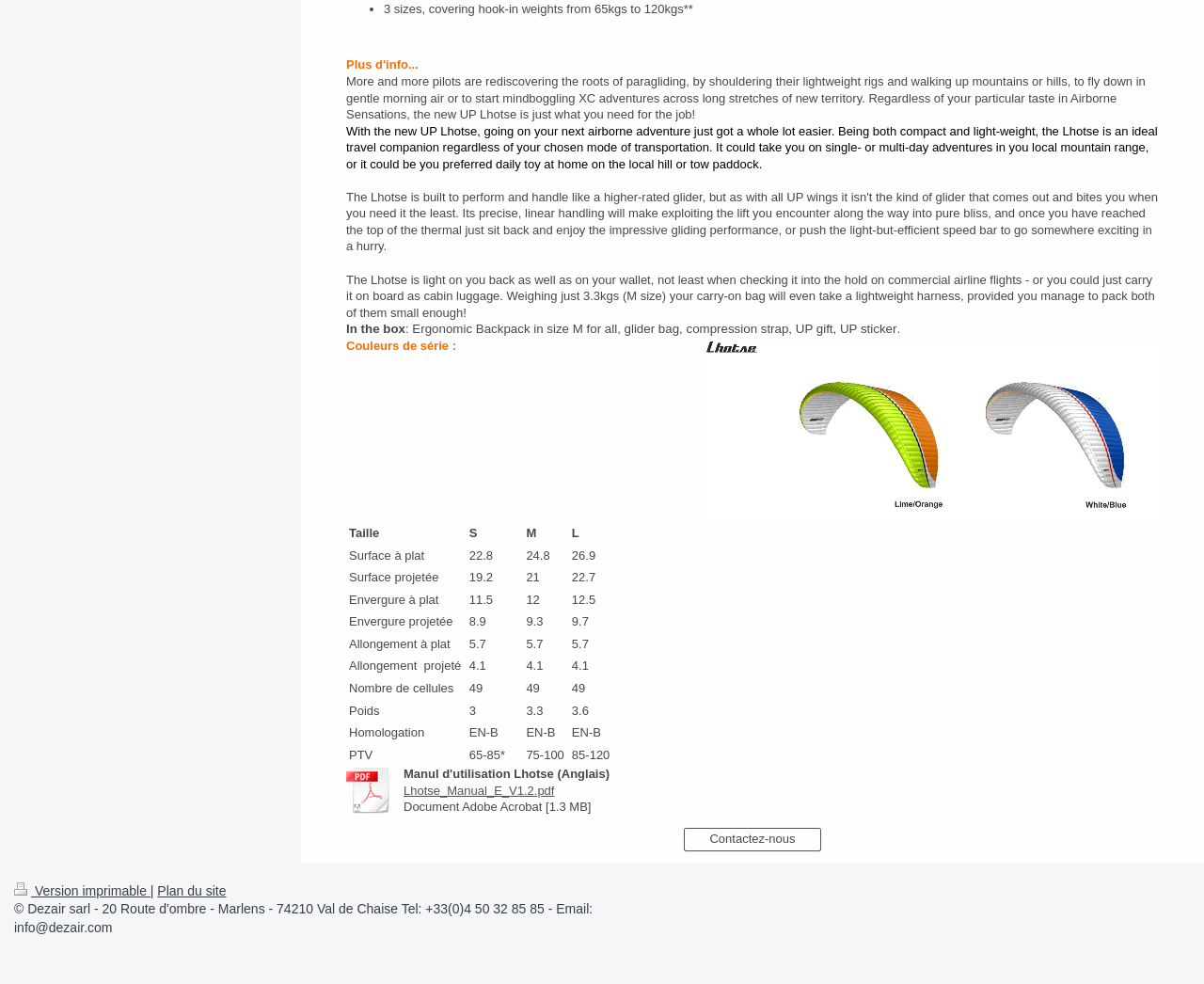Please respond to the question with a concise word or phrase:
What is the homologation of the Lhotse?

EN-B